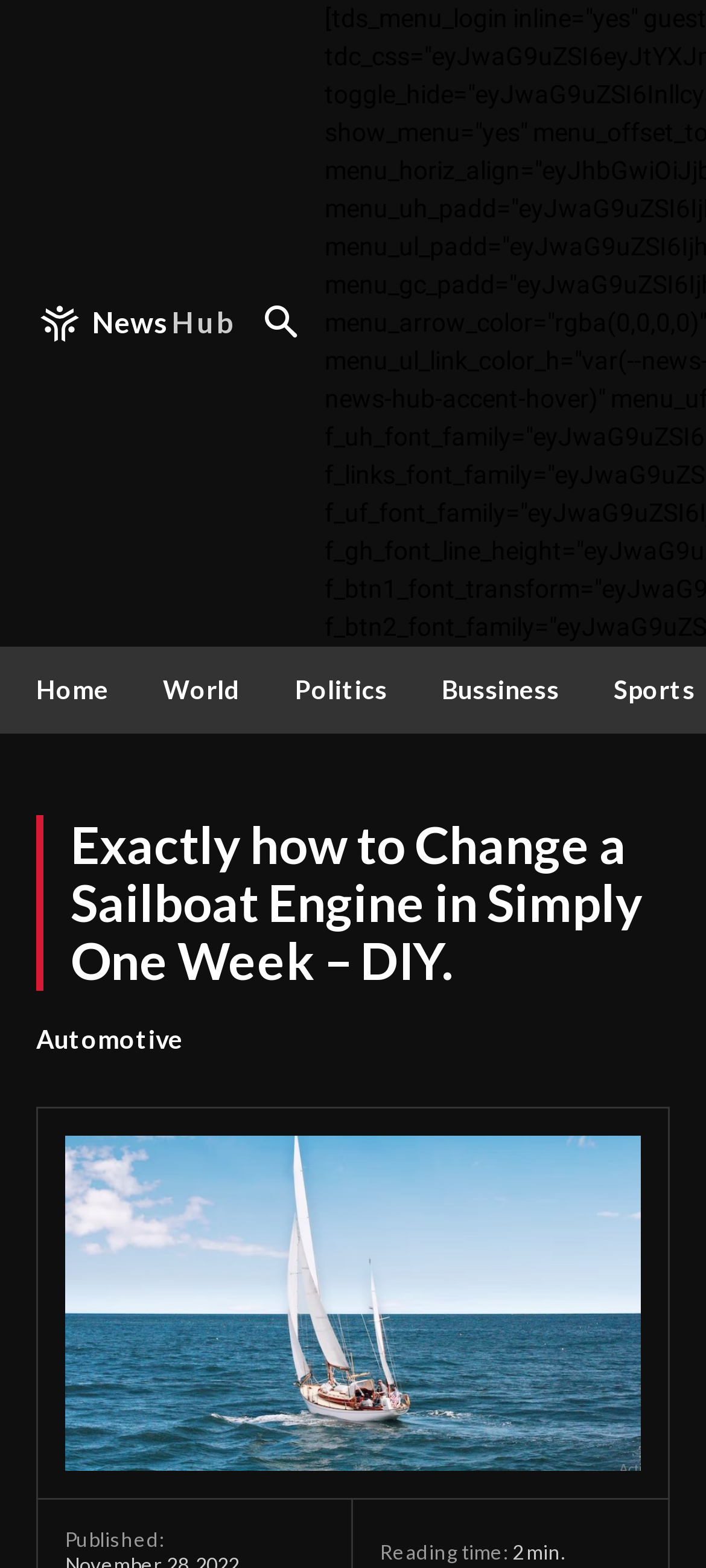Respond with a single word or phrase to the following question:
What is the estimated reading time of the article?

min